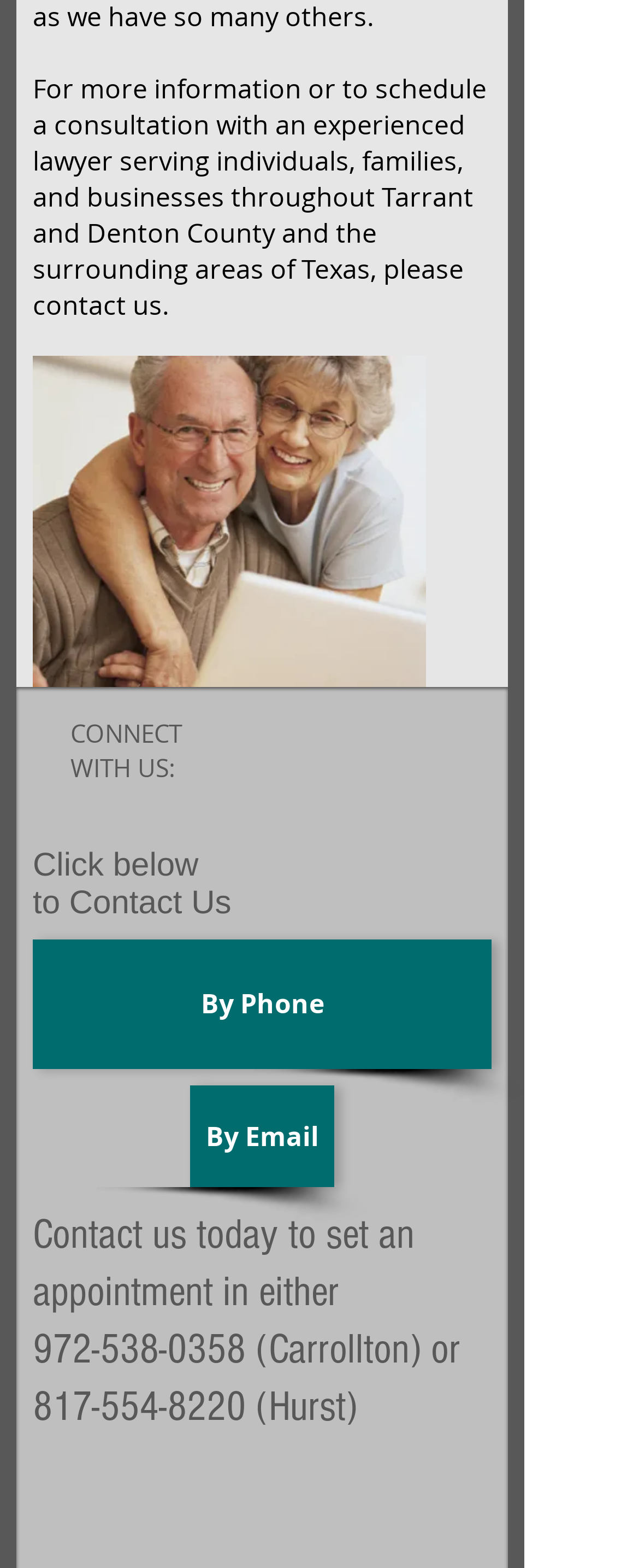Predict the bounding box for the UI component with the following description: "817-554-8220".

[0.051, 0.881, 0.385, 0.913]